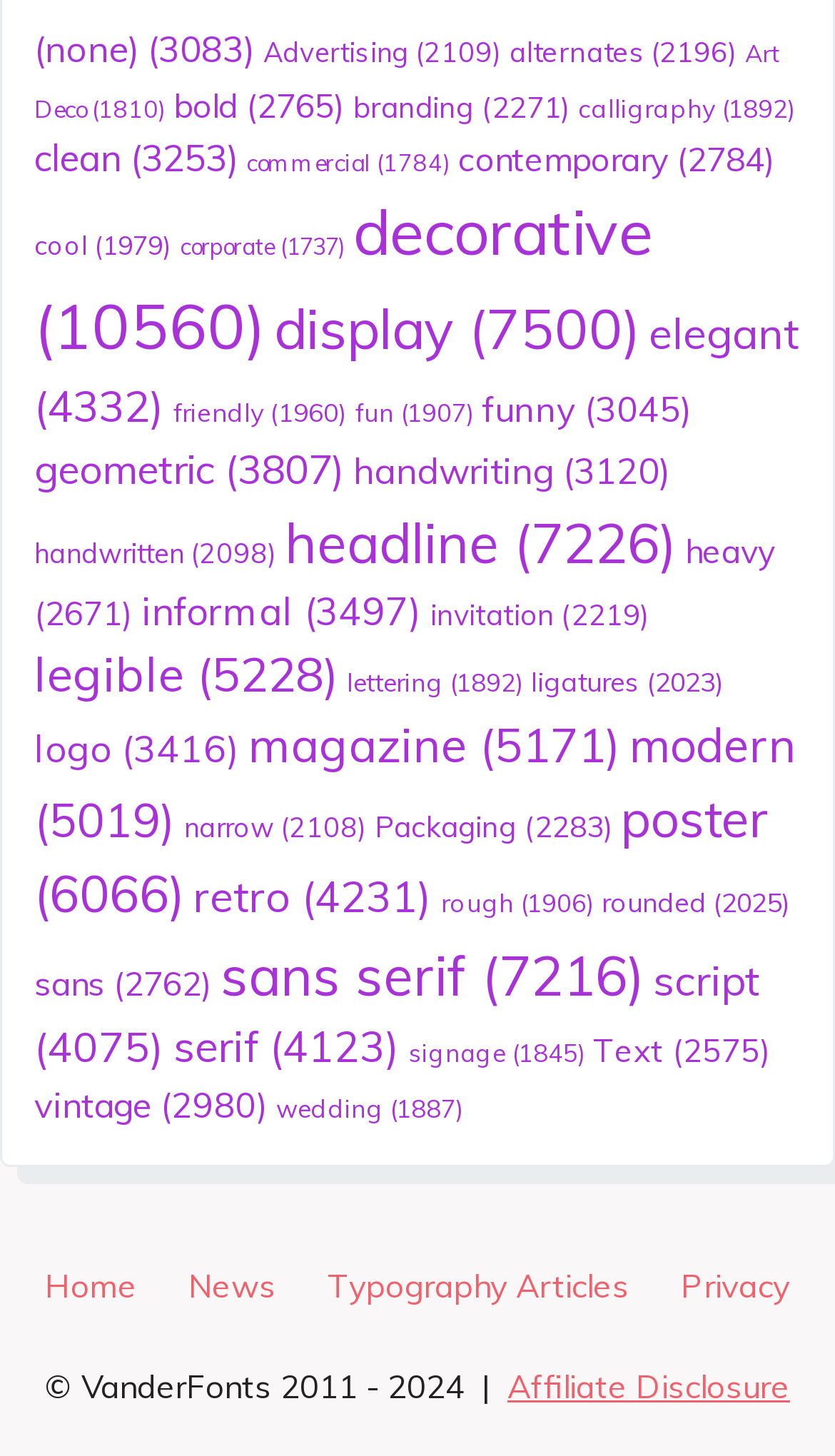Please identify the bounding box coordinates of the area I need to click to accomplish the following instruction: "view bold fonts".

[0.208, 0.057, 0.413, 0.087]